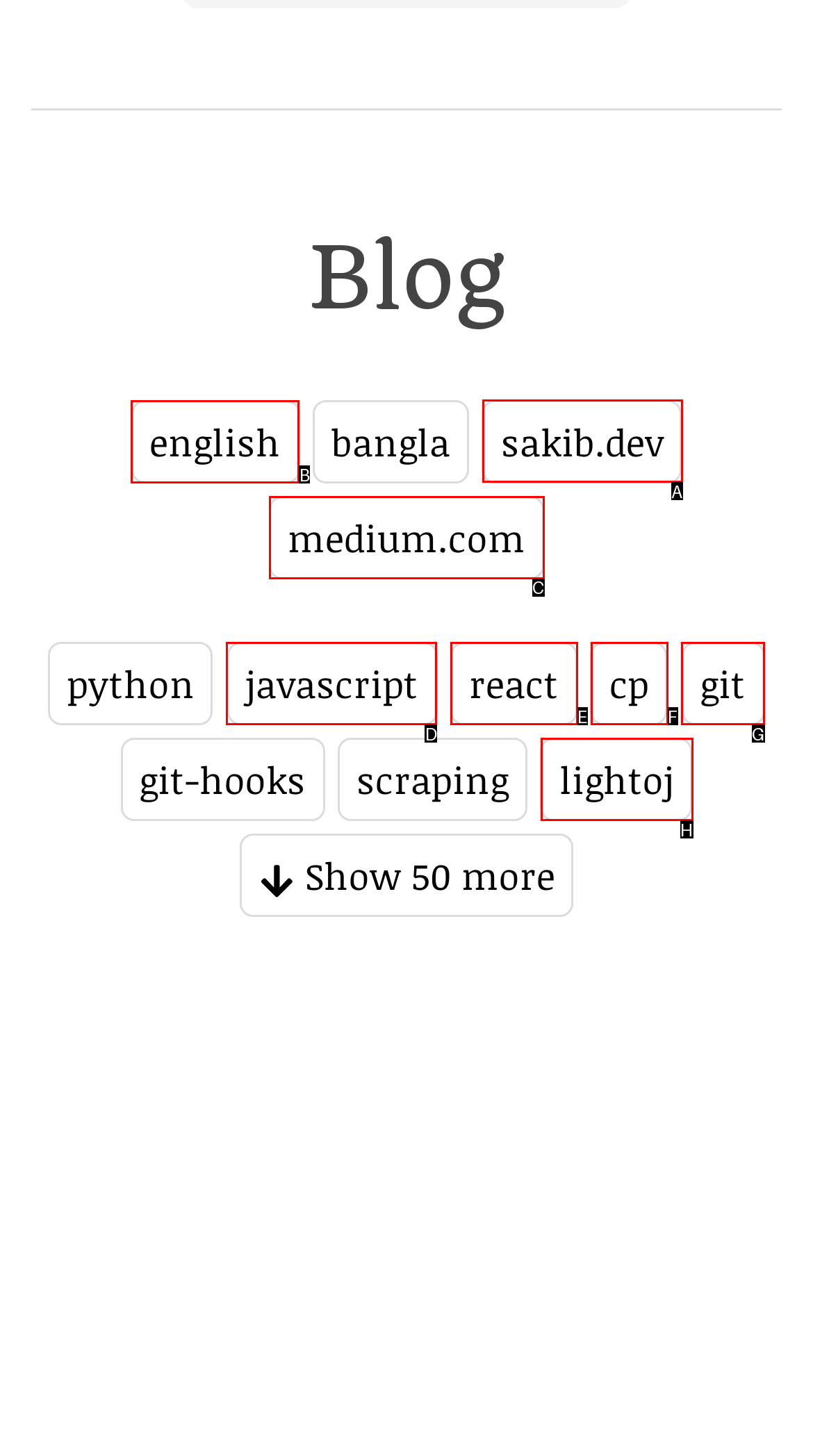Which choice should you pick to execute the task: visit Pic2Go UK website
Respond with the letter associated with the correct option only.

None